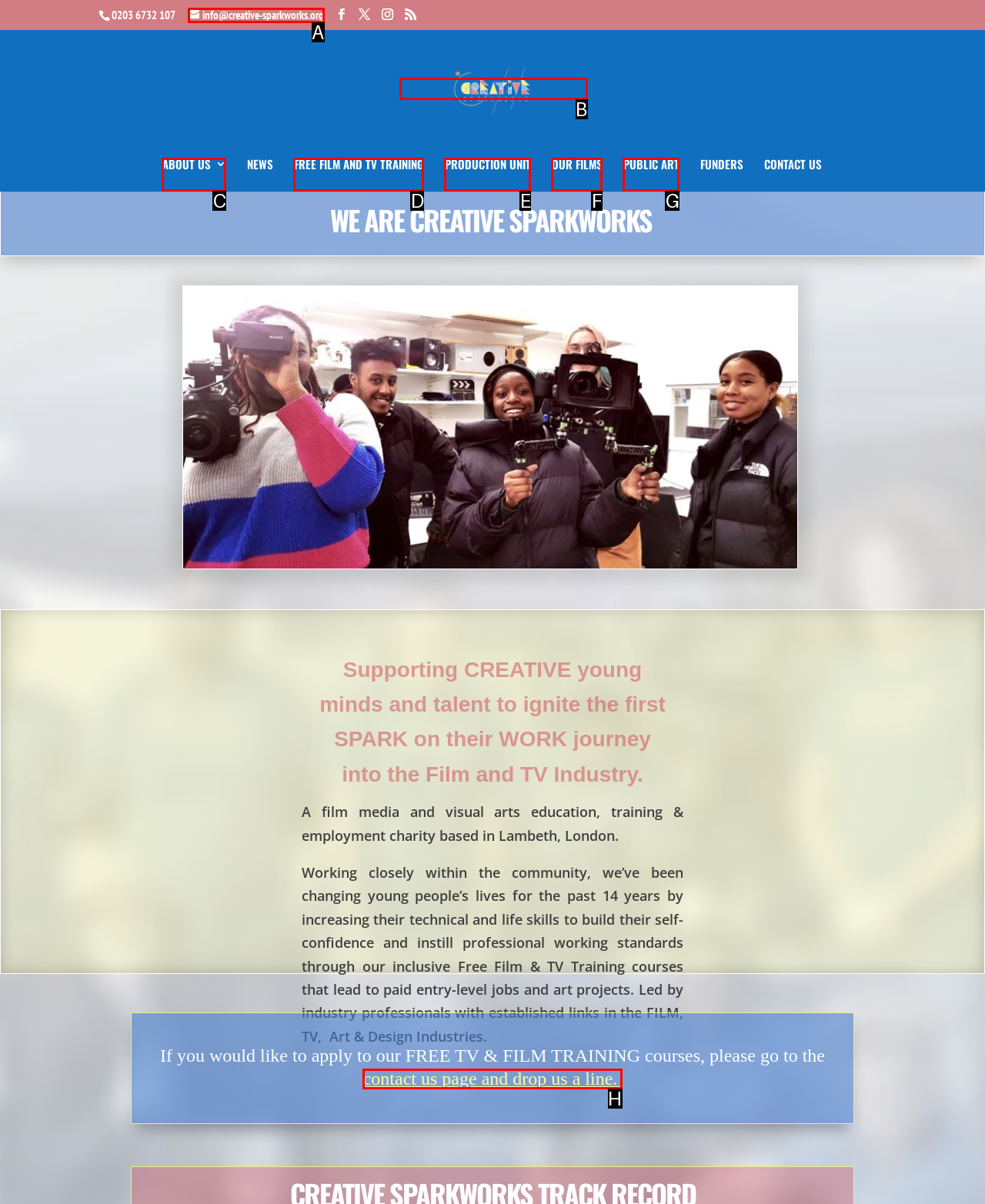Choose the option that matches the following description: FREE FILM AND TV TRAINING
Answer with the letter of the correct option.

D